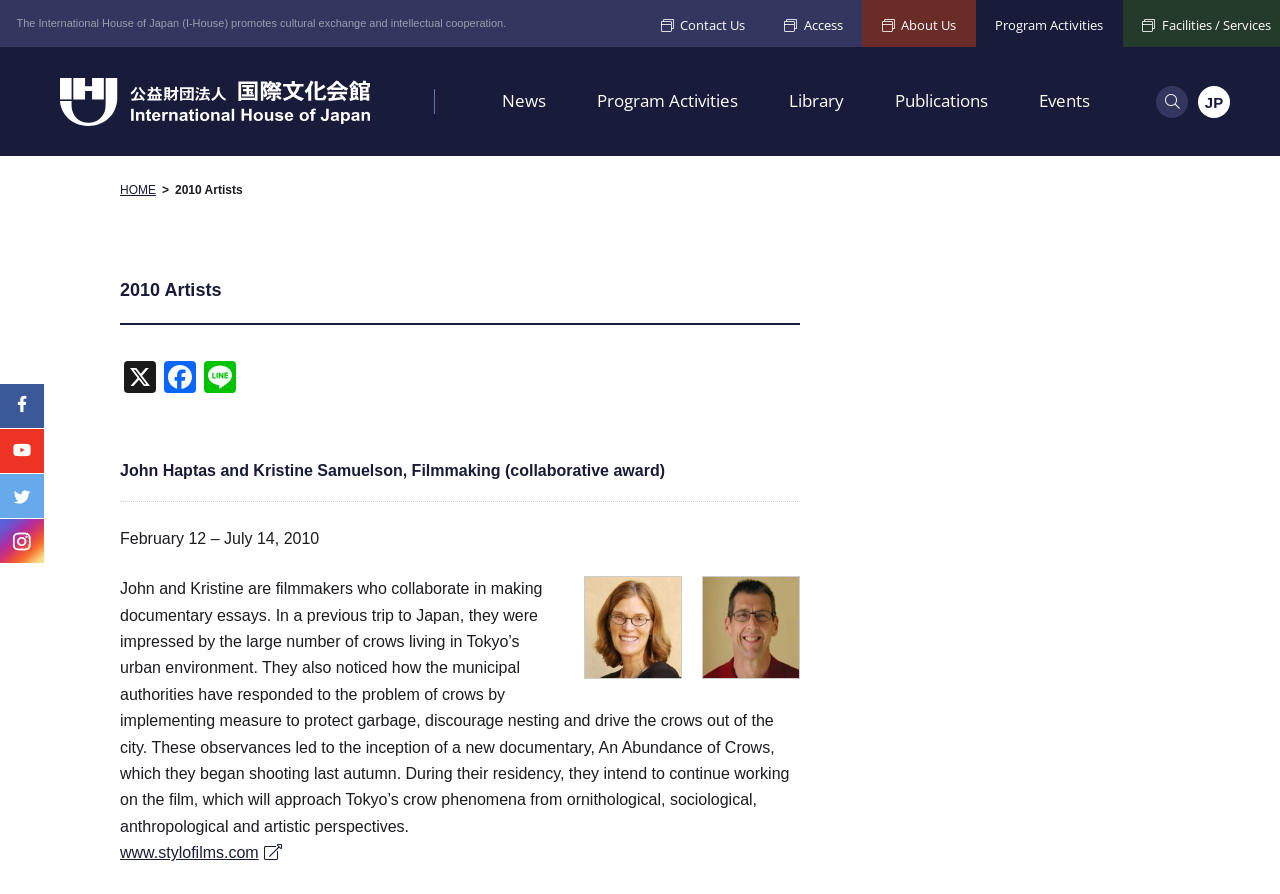Locate the bounding box coordinates of the area to click to fulfill this instruction: "Request a quote". The bounding box should be presented as four float numbers between 0 and 1, in the order [left, top, right, bottom].

None